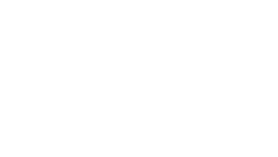Look at the image and answer the question in detail:
Why is the first vet visit crucial?

The caption emphasizes that the initial checkup is vital in ensuring the puppy's well-being and setting a foundation for their future health care, which suggests that the first vet visit is crucial for the puppy's overall health and happiness.